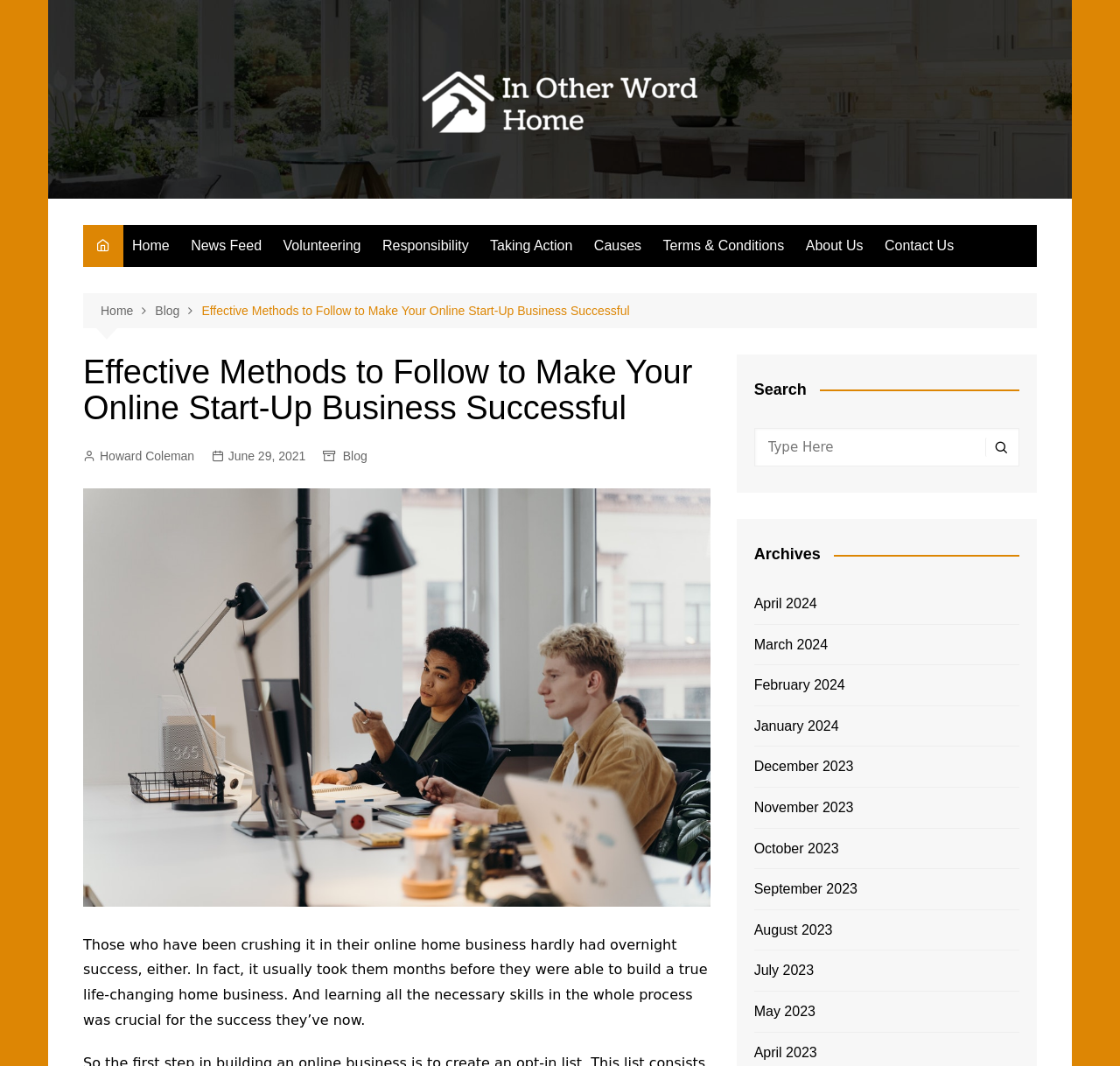Identify the bounding box coordinates of the HTML element based on this description: "January 2024".

[0.673, 0.671, 0.749, 0.692]